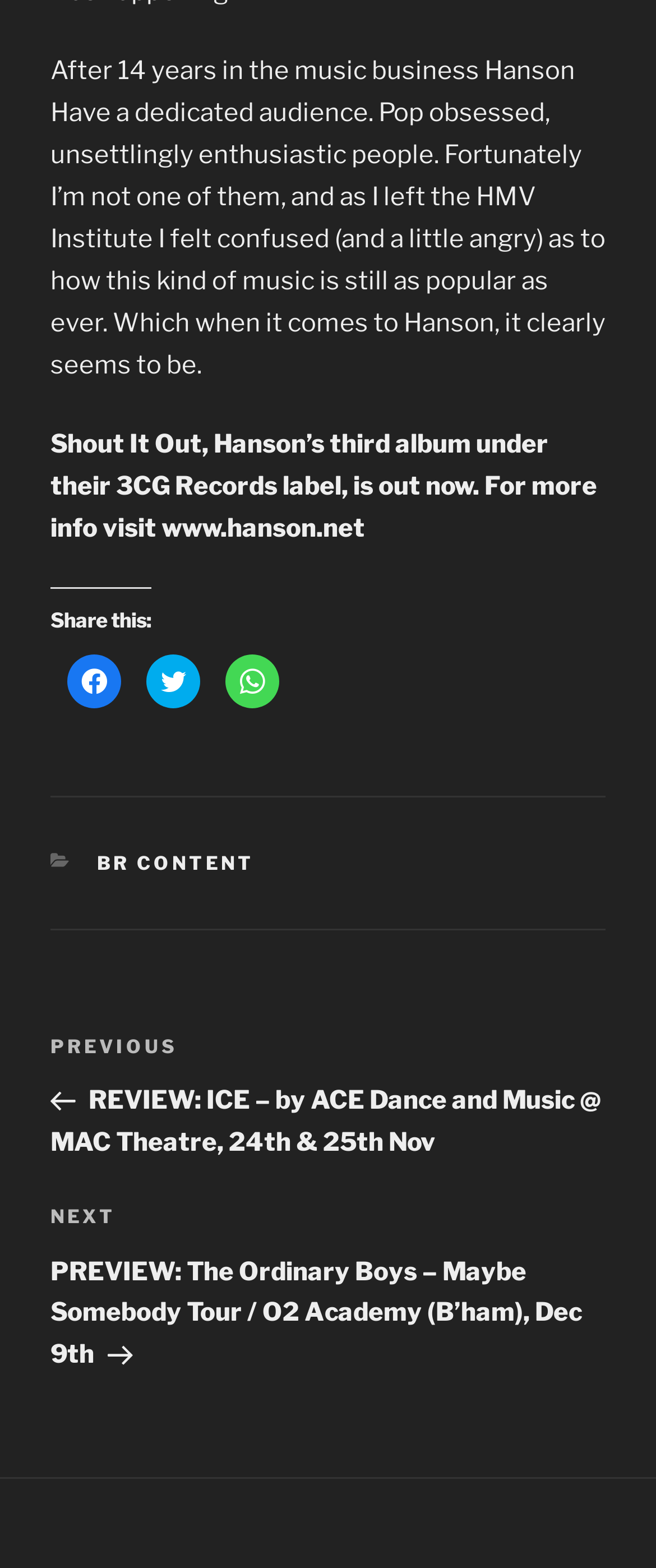What is the title of the previous post?
Using the details from the image, give an elaborate explanation to answer the question.

The post navigation section has a 'Previous Post' link with the title 'REVIEW: ICE – by ACE Dance and Music @ MAC Theatre, 24th & 25th Nov', which is the title of the previous post.